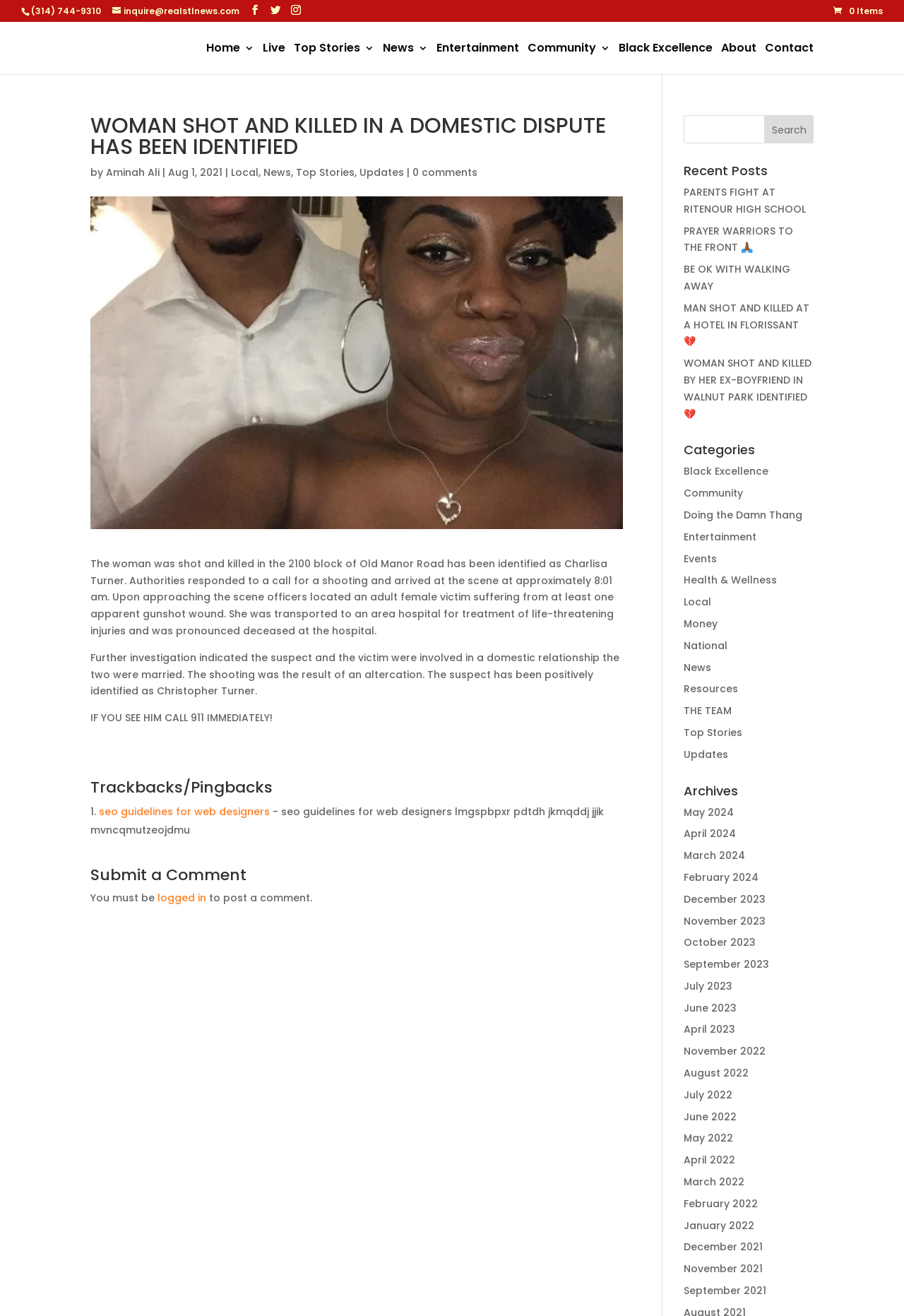Locate the bounding box coordinates of the clickable area to execute the instruction: "Go to the 'Black Excellence' category". Provide the coordinates as four float numbers between 0 and 1, represented as [left, top, right, bottom].

[0.756, 0.353, 0.85, 0.364]